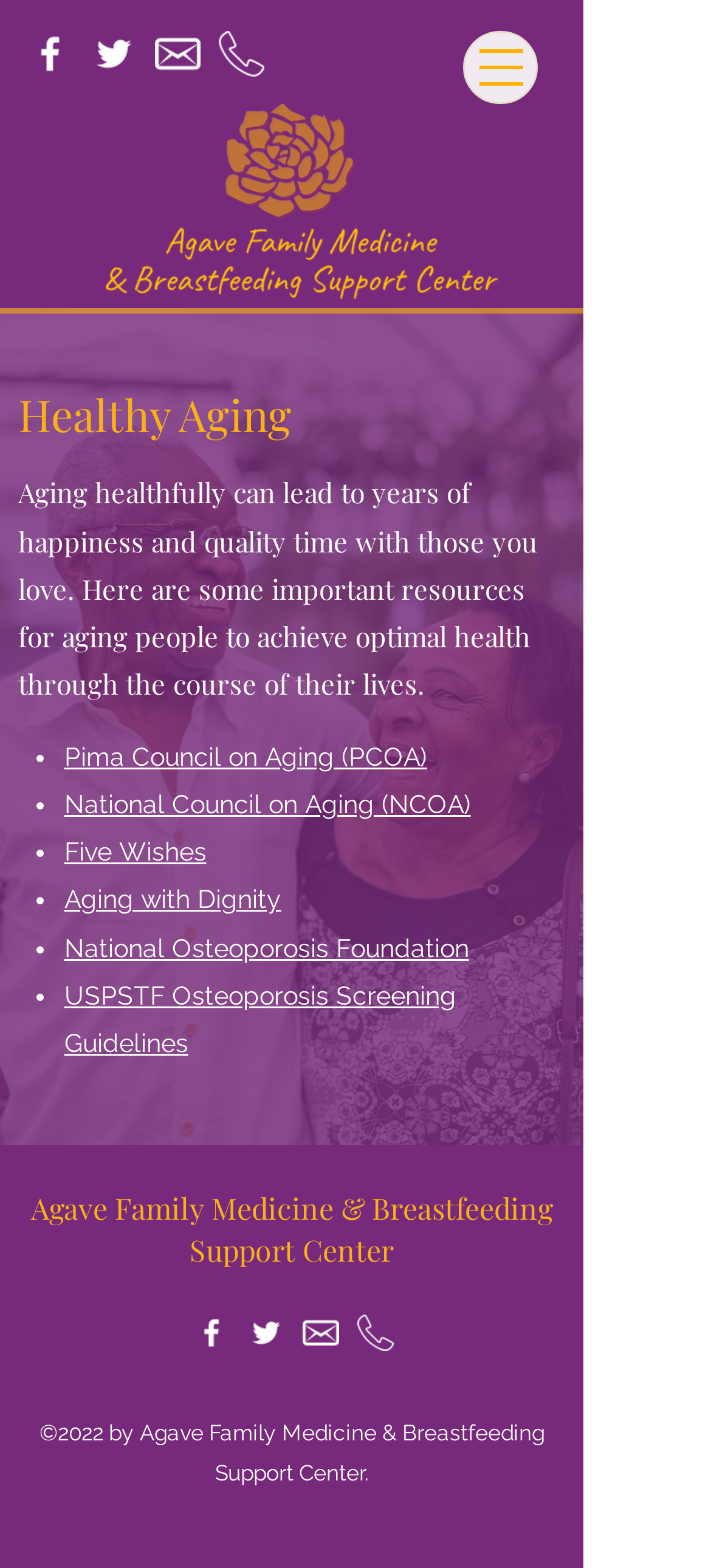Please analyze the image and provide a thorough answer to the question:
How many social media links are available?

There are two 'Social Bar' sections on the webpage, each containing four social media links: Facebook, Twitter, Email, and pngkey_edited_edited. Therefore, there are a total of 4 social media links.